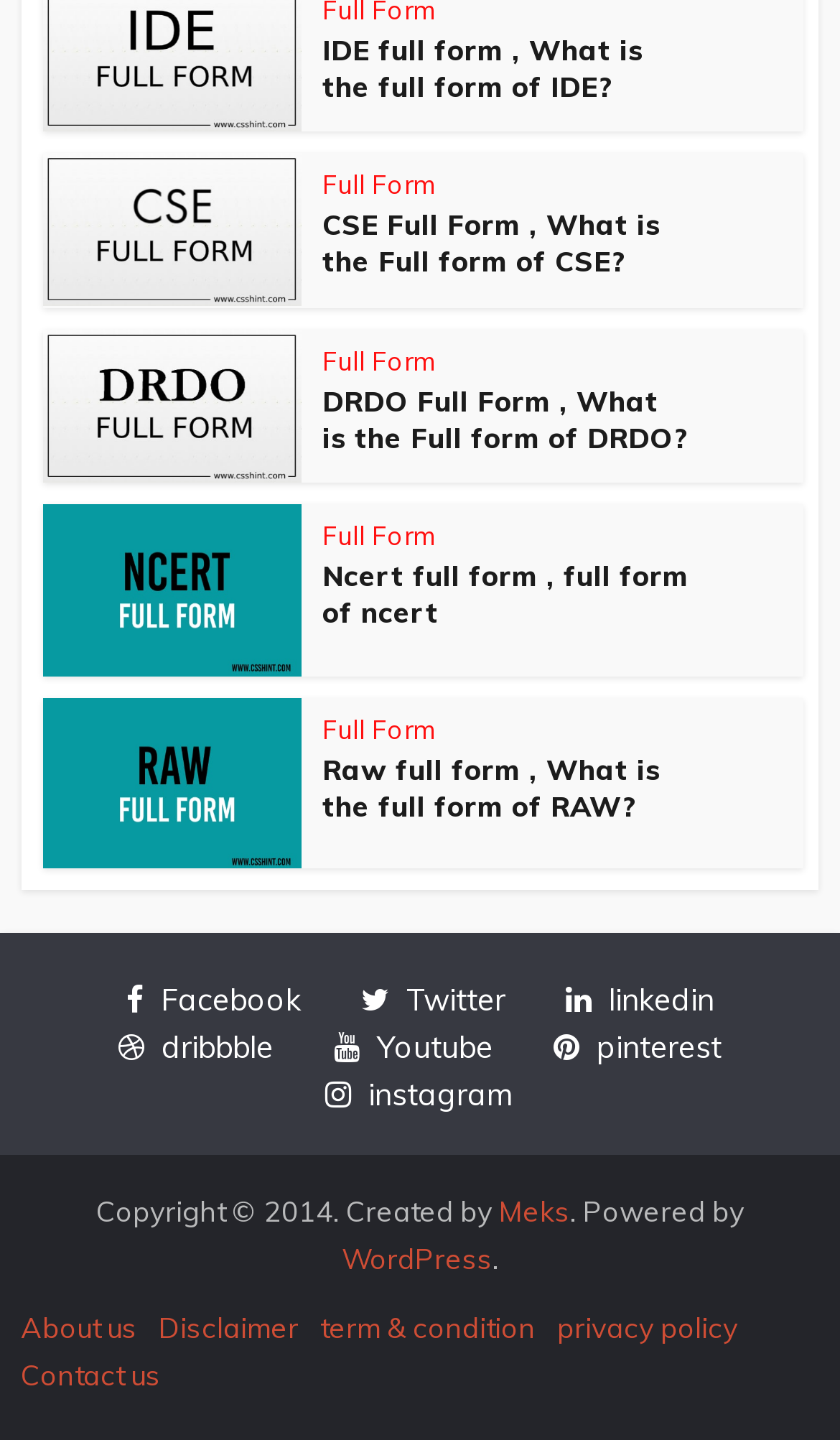Identify the bounding box for the given UI element using the description provided. Coordinates should be in the format (top-left x, top-left y, bottom-right x, bottom-right y) and must be between 0 and 1. Here is the description: About us

[0.025, 0.91, 0.163, 0.934]